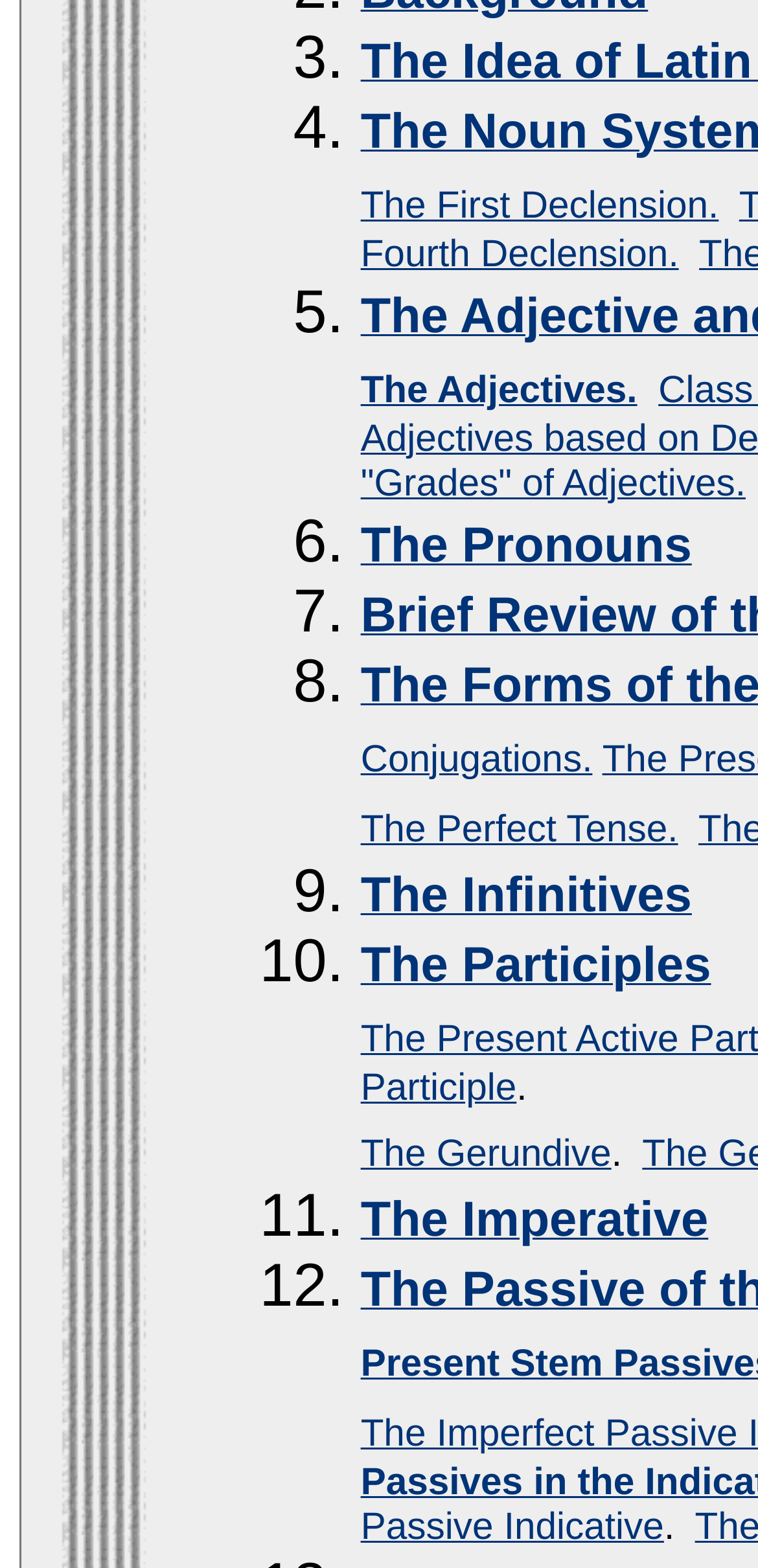Kindly determine the bounding box coordinates for the area that needs to be clicked to execute this instruction: "visit The Pronouns".

[0.476, 0.342, 0.913, 0.363]